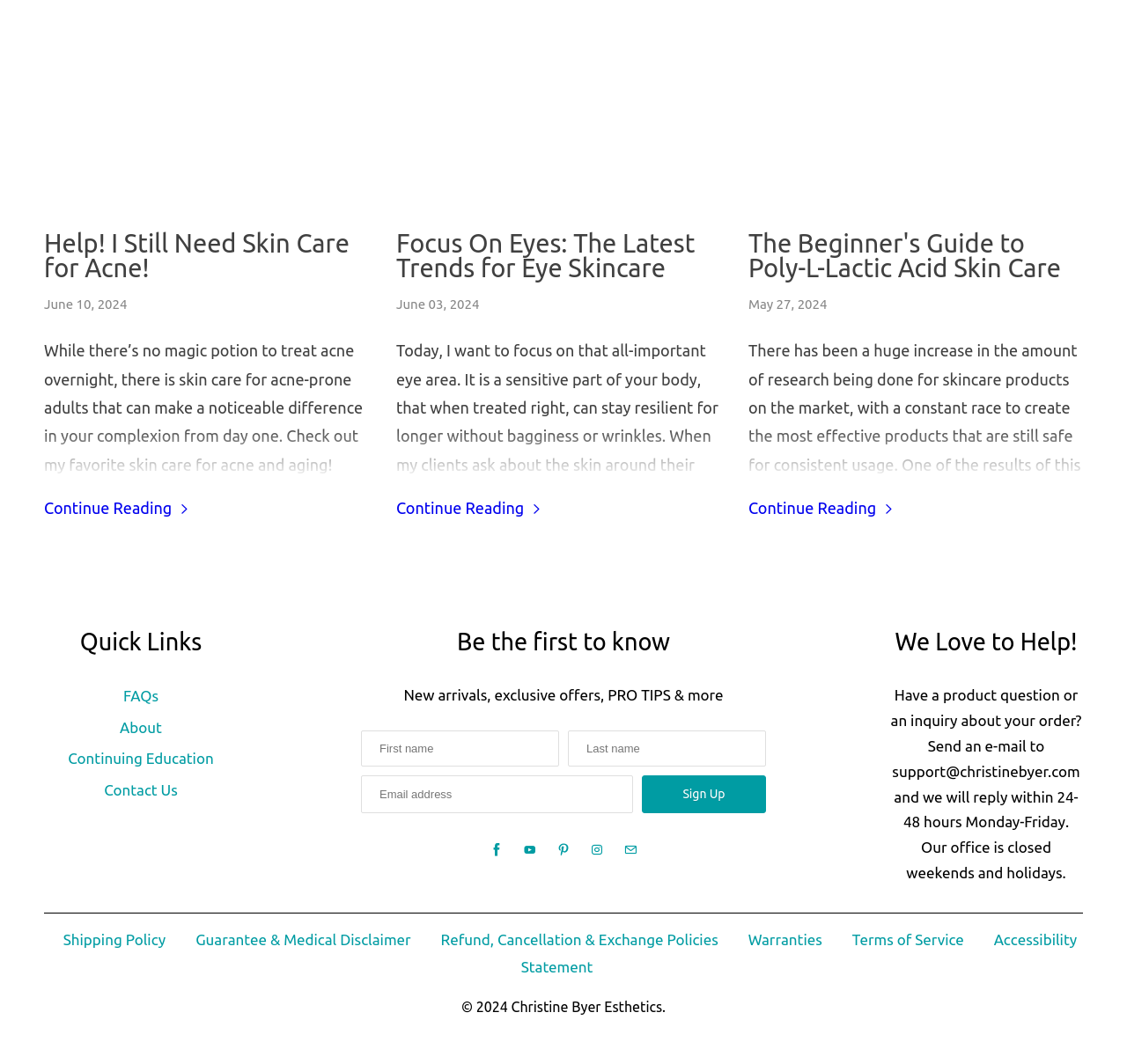From the image, can you give a detailed response to the question below:
How can I contact the website's support team?

I found the contact information by looking at the StaticText element with the text 'Have a product question or an inquiry about your order? Send an e-mail to support@christinebyer.com and we will reply within 24-48 hours Monday-Friday.'.